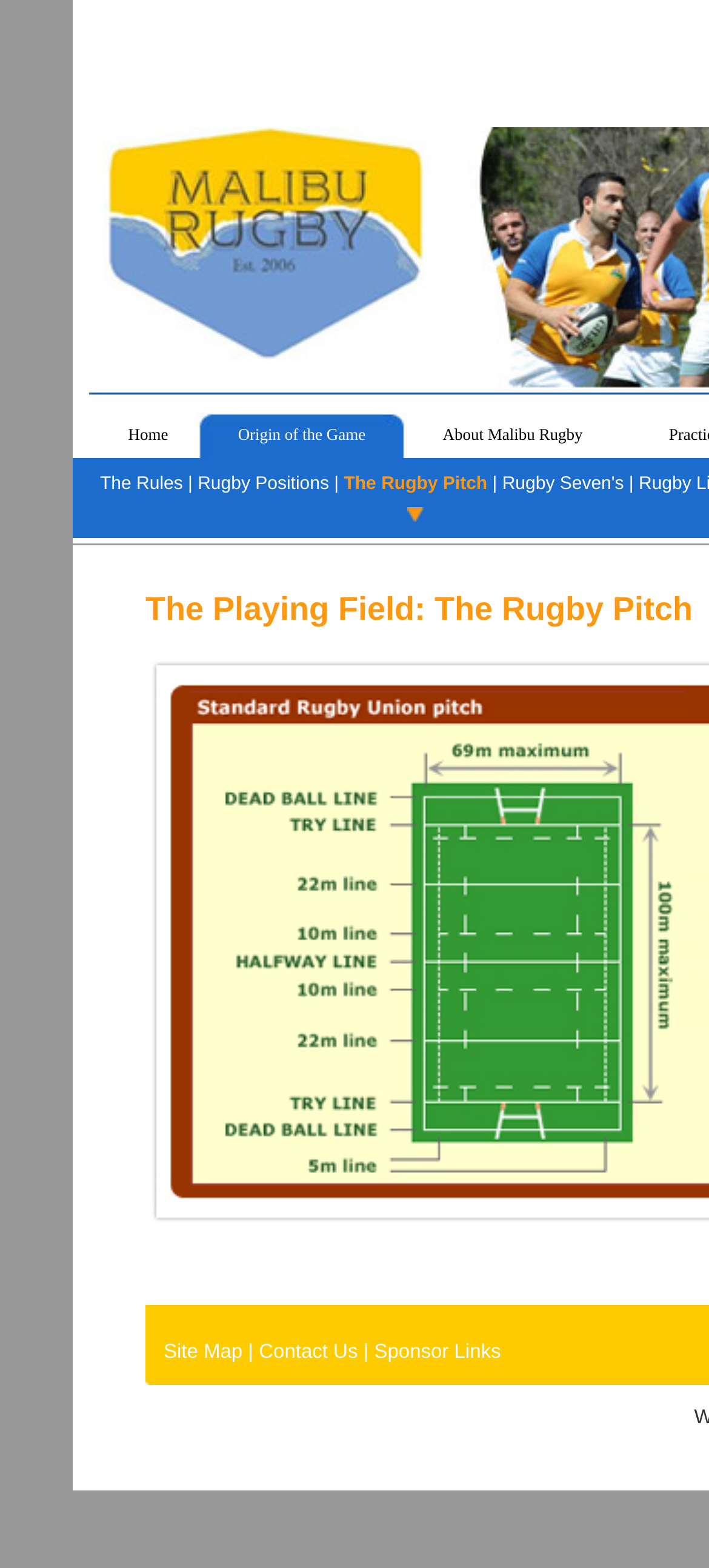Locate the bounding box coordinates of the element I should click to achieve the following instruction: "view rugby positions".

[0.279, 0.303, 0.464, 0.315]